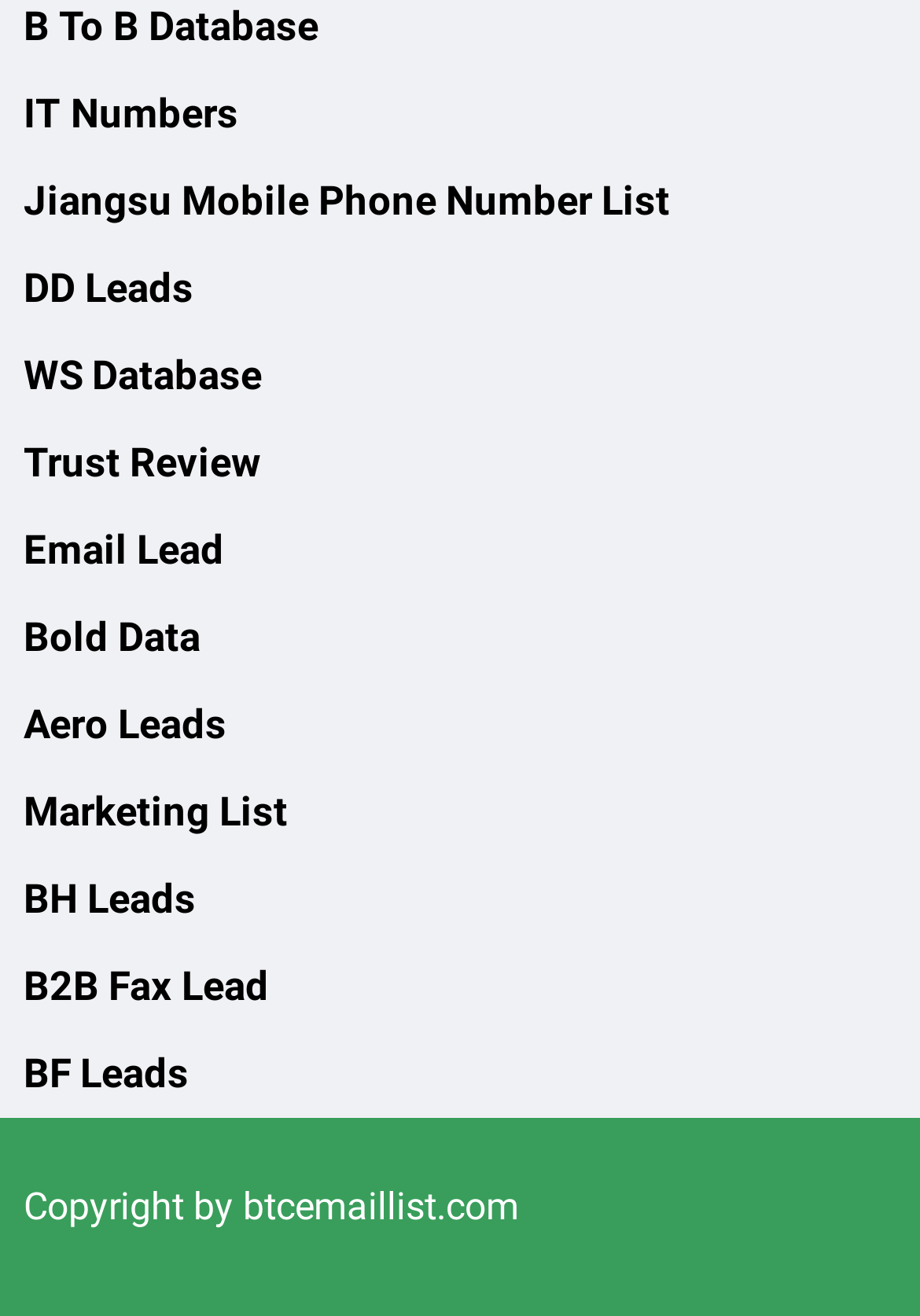Specify the bounding box coordinates of the area that needs to be clicked to achieve the following instruction: "Visit btcemaillist.com".

[0.264, 0.9, 0.564, 0.934]